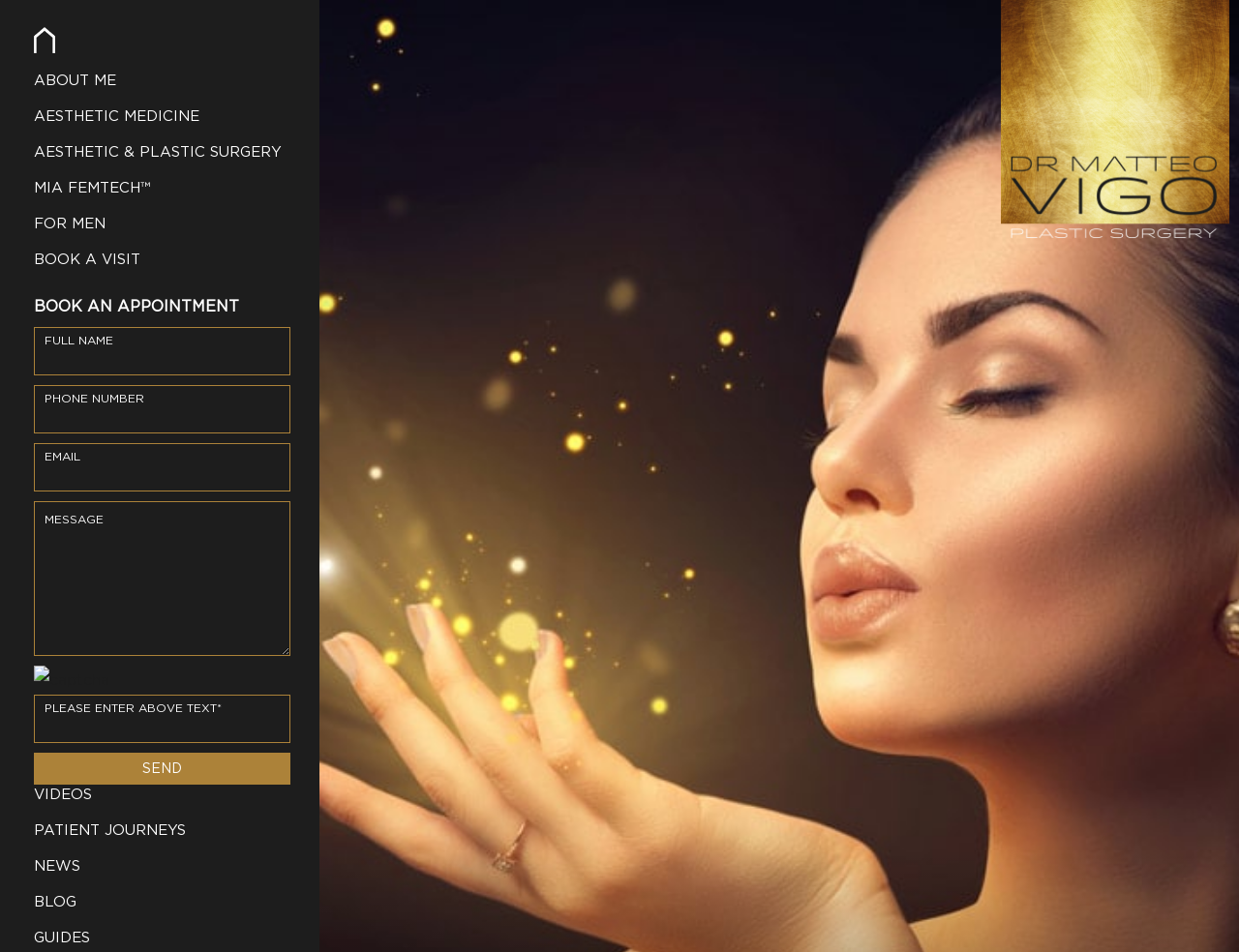Please answer the following question using a single word or phrase: 
What is the name of the surgeon in the image?

Dr. Matteo Vigo